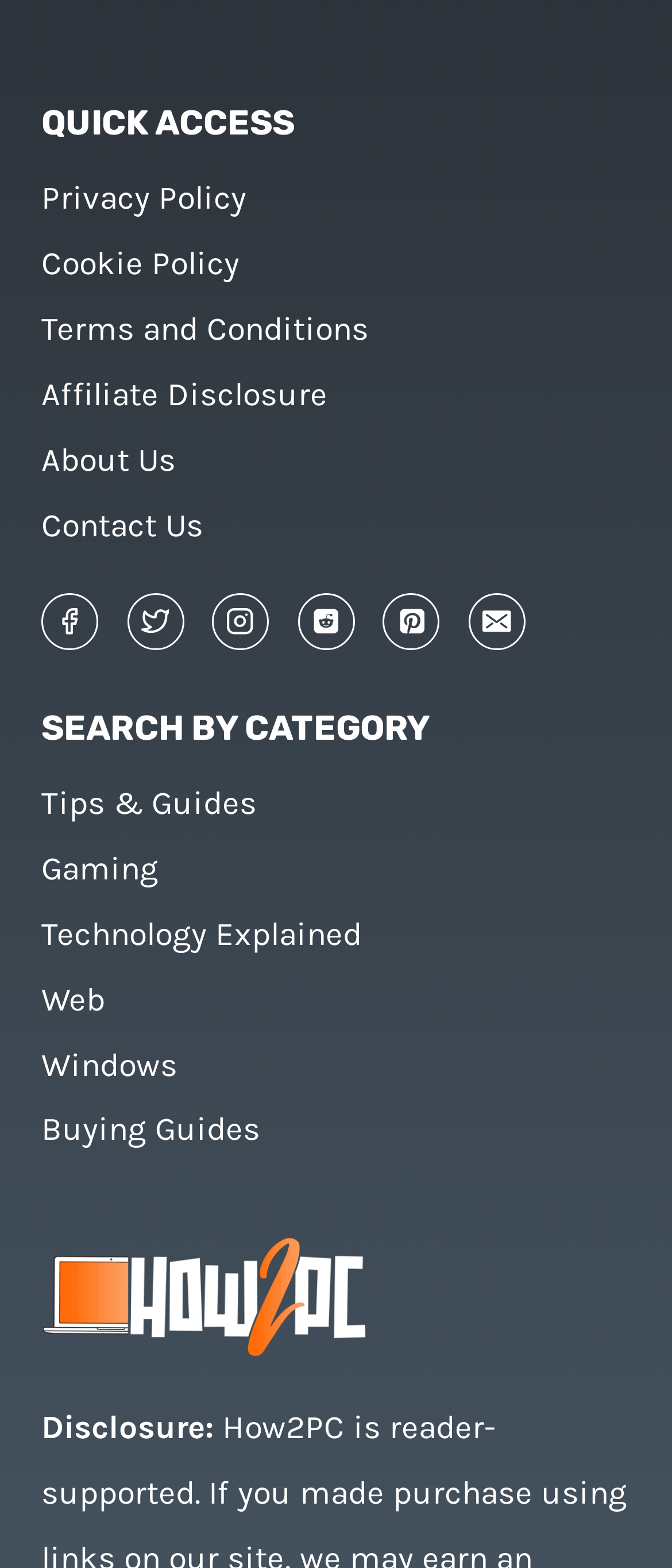How many social media links are there?
Respond to the question with a well-detailed and thorough answer.

There are 5 social media links because I counted the links to Facebook, Twitter, Instagram, Reddit, and Pinterest, each with an accompanying image, and they are all located in the same section of the webpage.